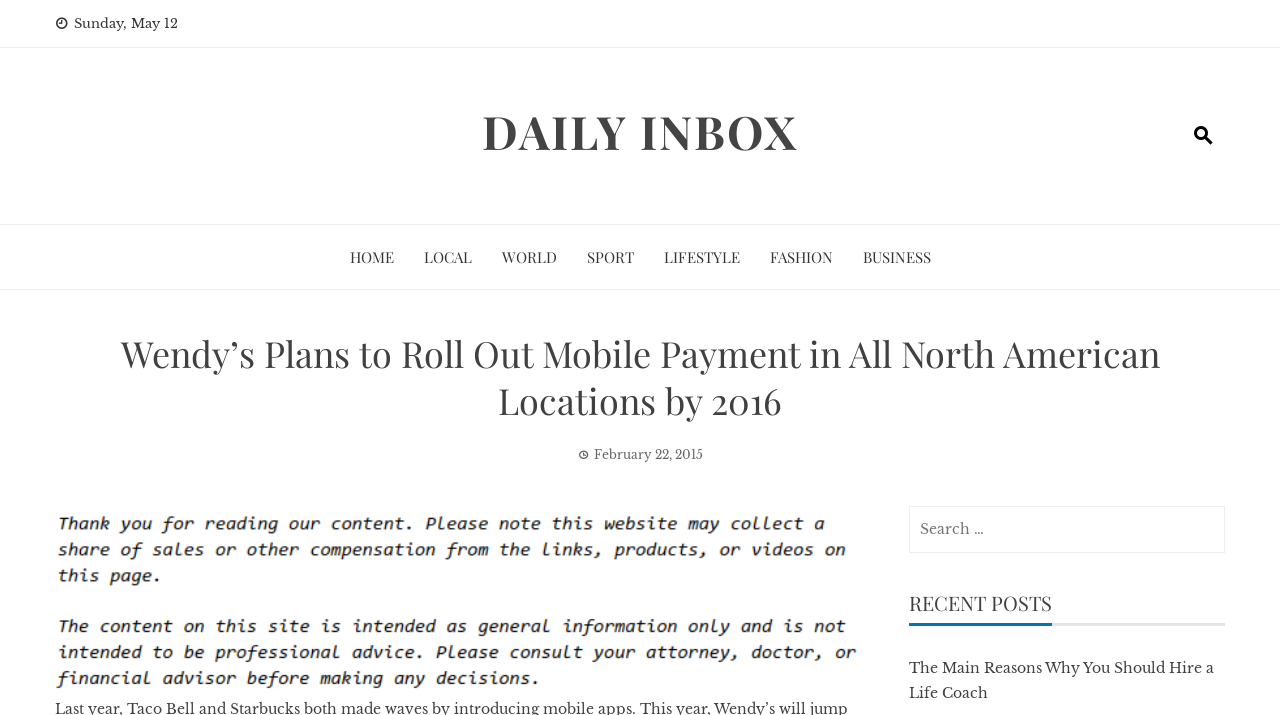What is the date of the article?
Carefully analyze the image and provide a thorough answer to the question.

The date of the article can be found in the time element, which is a child of the static text element containing the date. The date is 'February 22, 2015'.